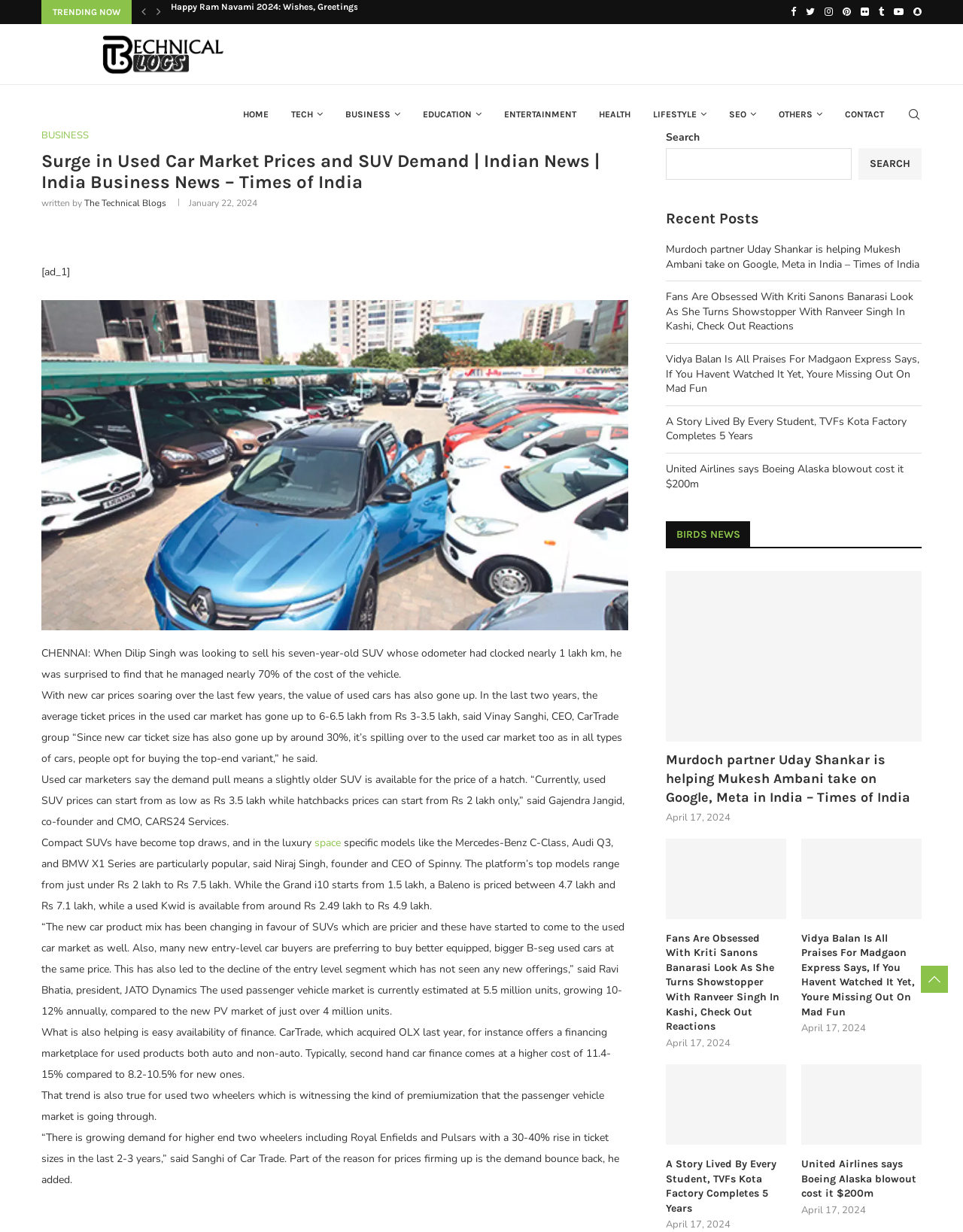Using the provided element description: "Resume", determine the bounding box coordinates of the corresponding UI element in the screenshot.

None